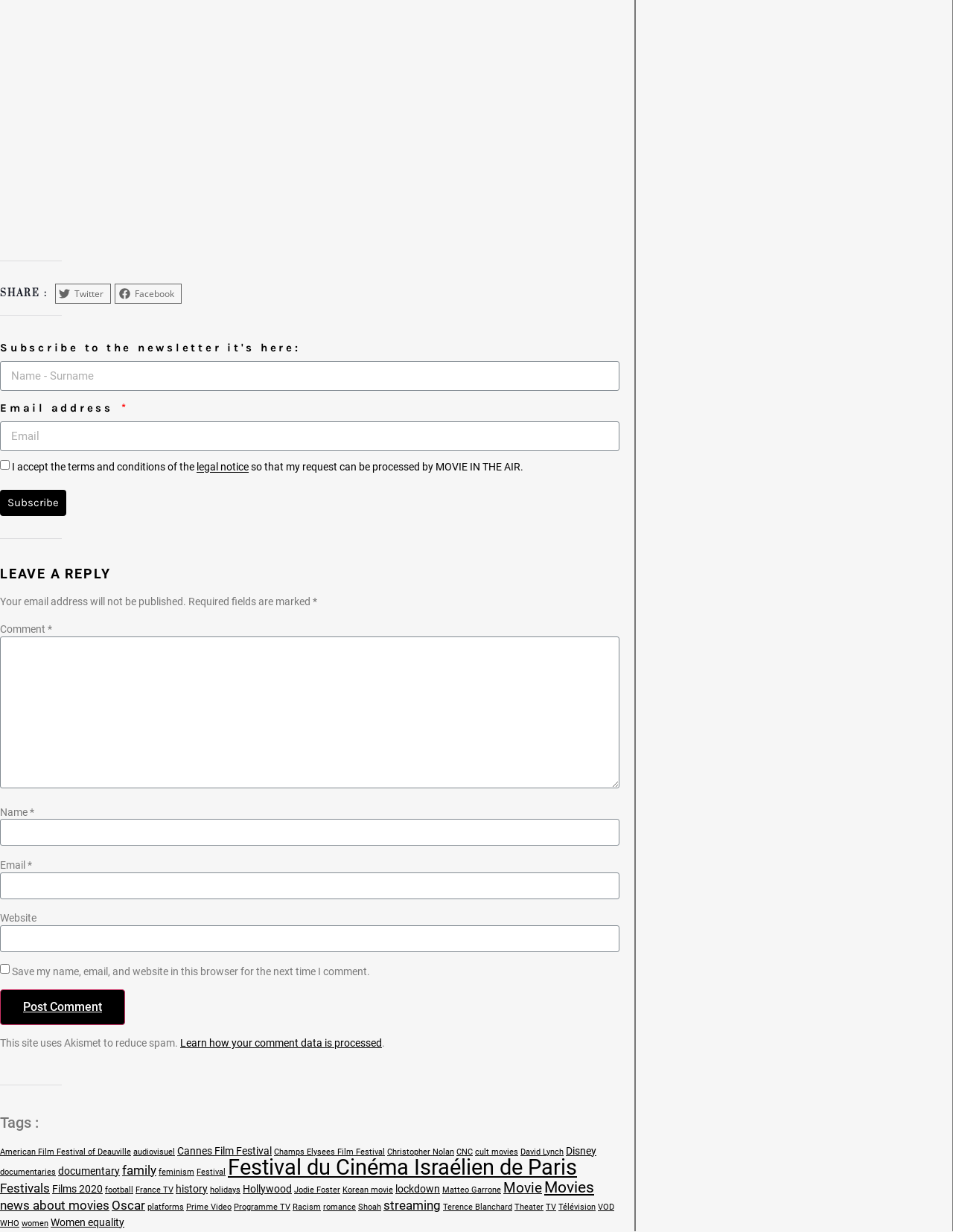Use a single word or phrase to answer the question:
How many tags are available on the webpage?

30+